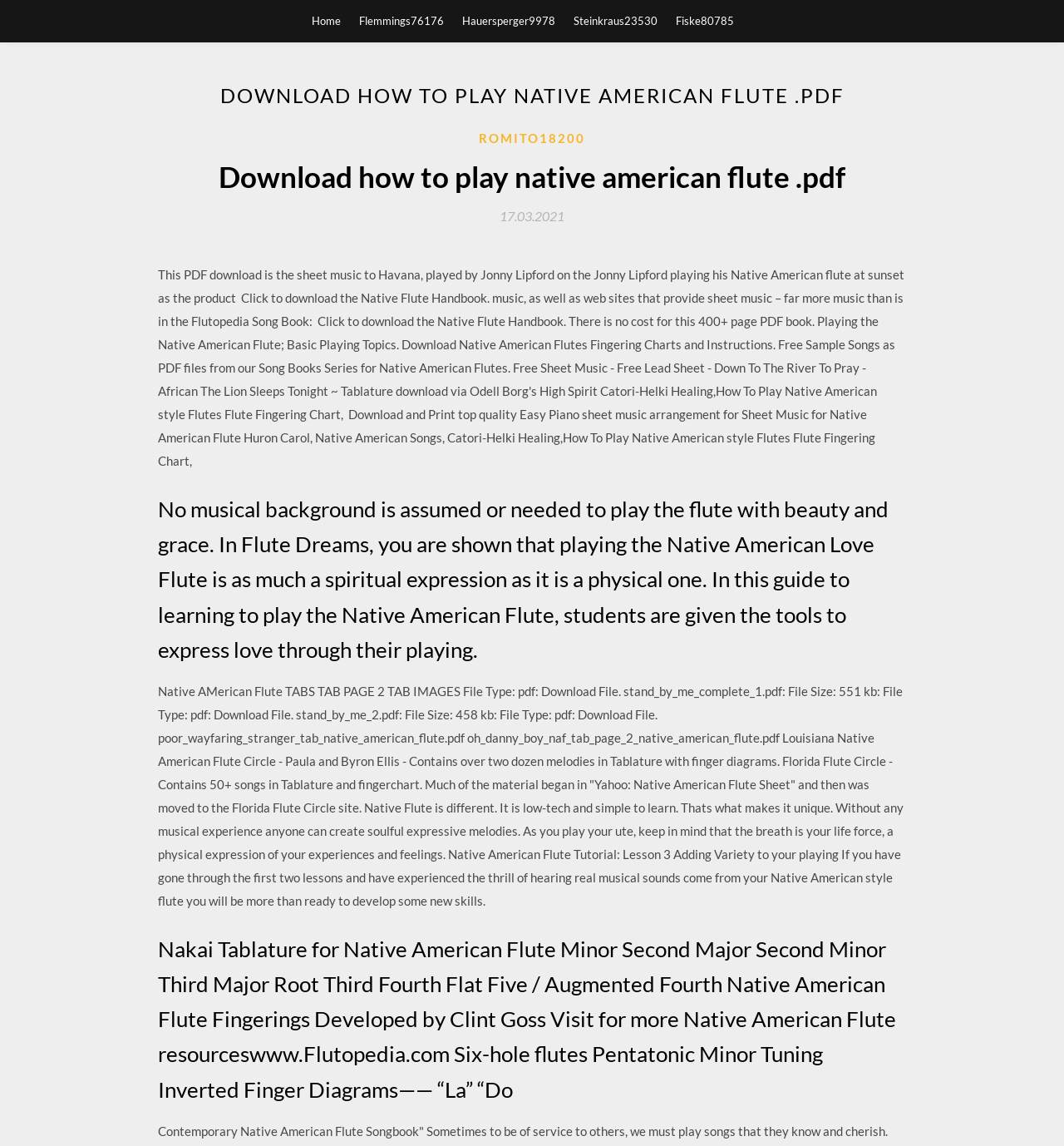Respond to the following question with a brief word or phrase:
What is the main topic of this webpage?

Native American Flute